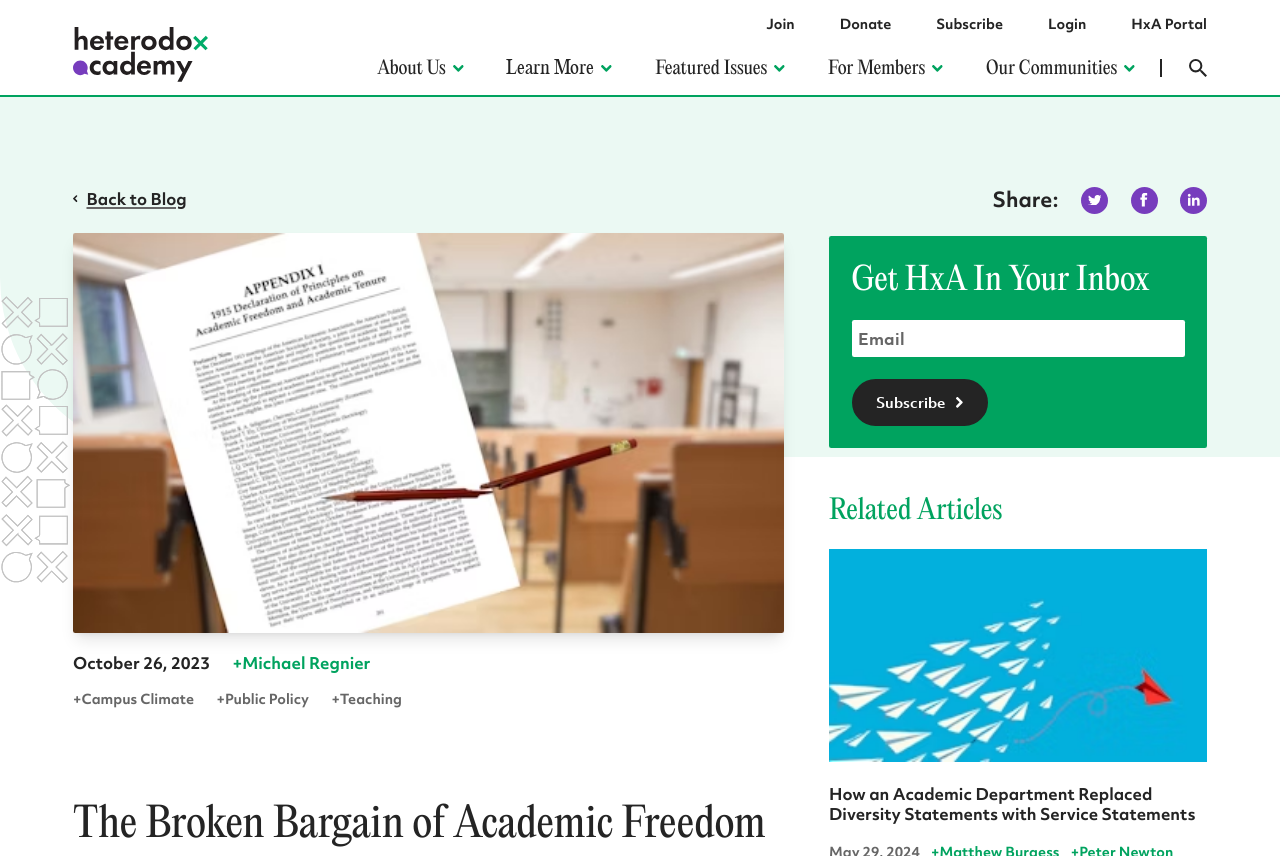Locate the bounding box coordinates of the area that needs to be clicked to fulfill the following instruction: "Login to HxA". The coordinates should be in the format of four float numbers between 0 and 1, namely [left, top, right, bottom].

[0.819, 0.021, 0.849, 0.037]